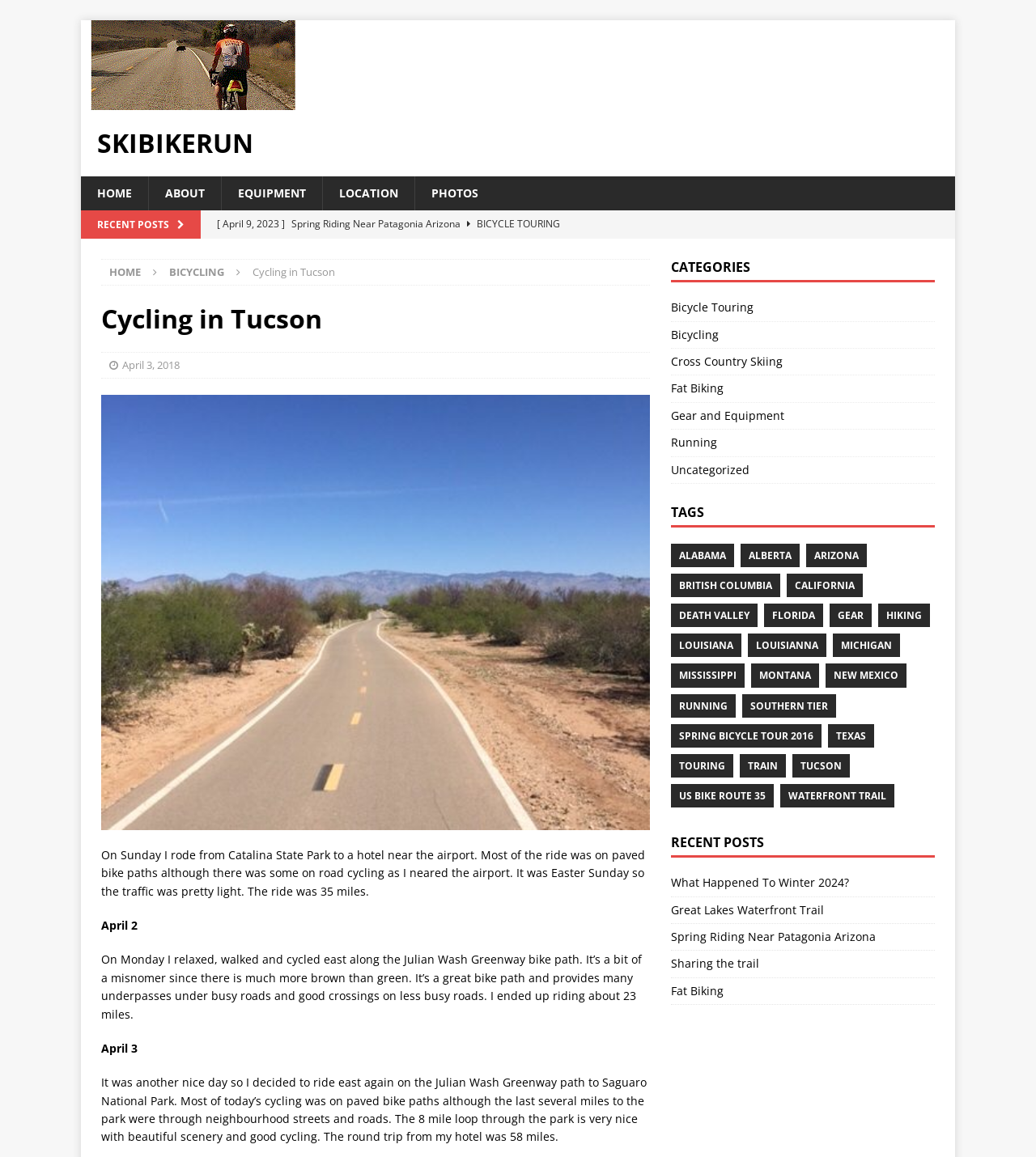Find the bounding box coordinates for the element that must be clicked to complete the instruction: "Check the 'RECENT POSTS' section". The coordinates should be four float numbers between 0 and 1, indicated as [left, top, right, bottom].

[0.647, 0.721, 0.902, 0.741]